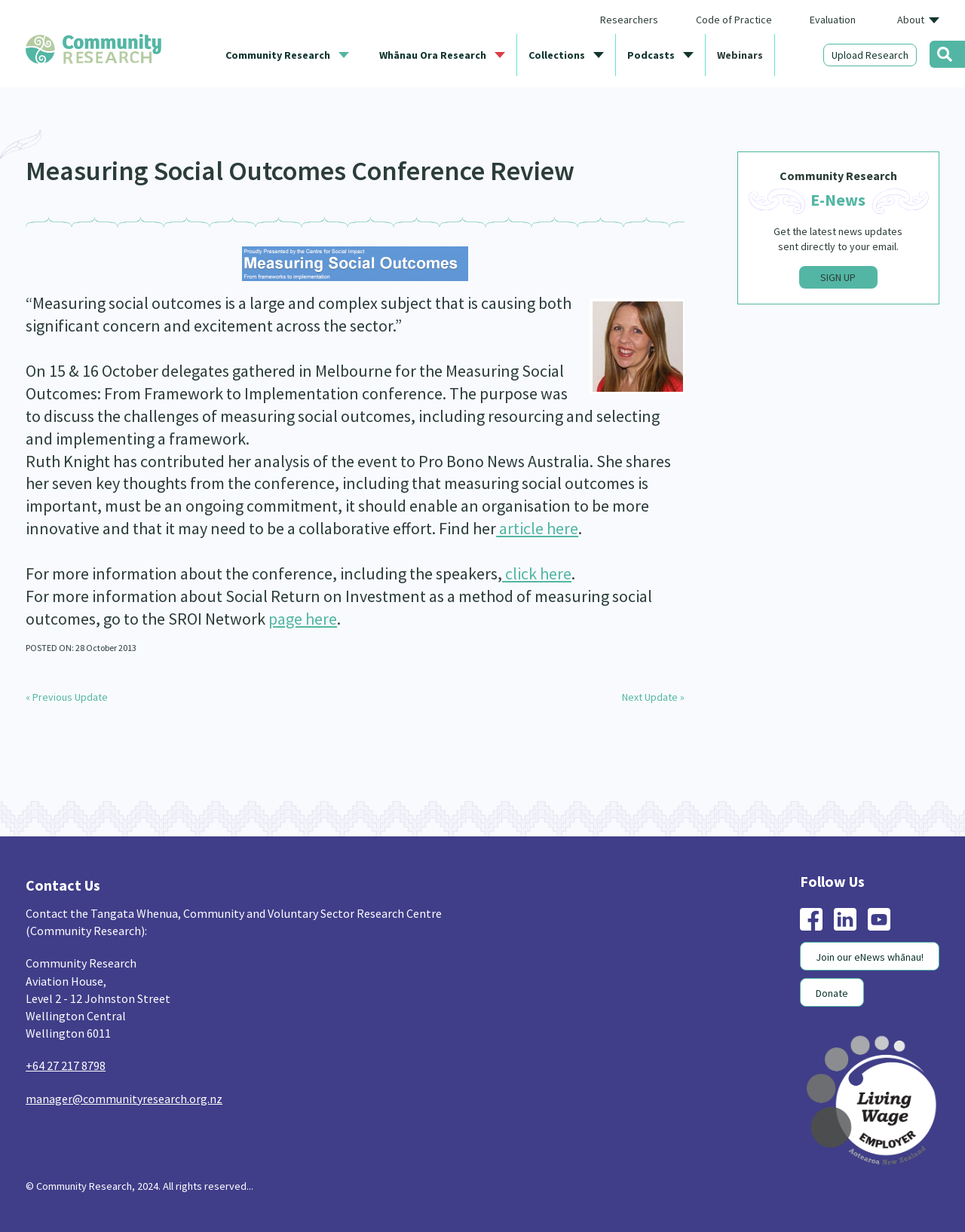Locate the primary heading on the webpage and return its text.

Measuring Social Outcomes Conference Review